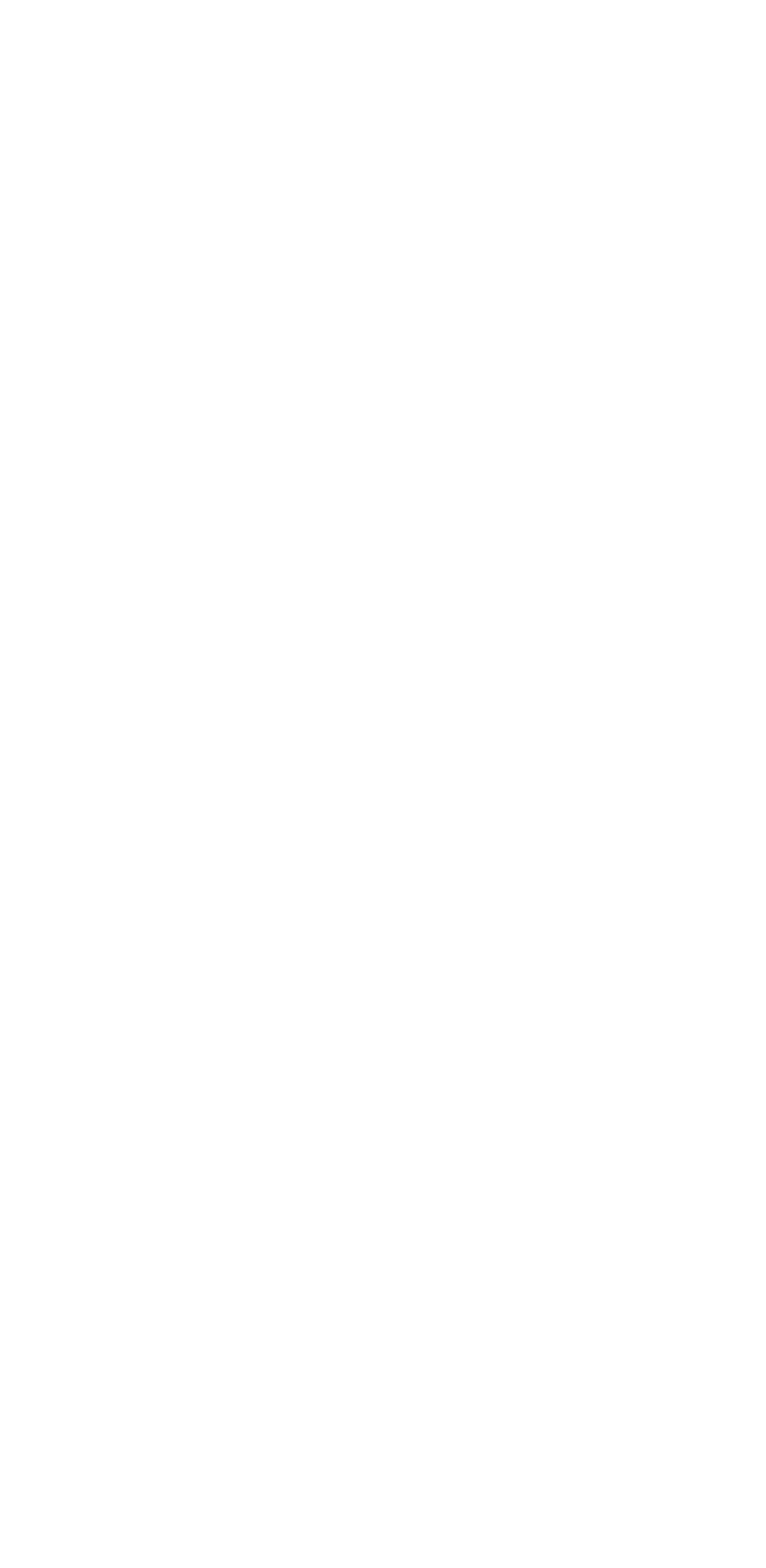What are the transportation options?
Can you provide an in-depth and detailed response to the question?

The webpage mentions 'By train and bus' at the top, indicating that these are the transportation options available.